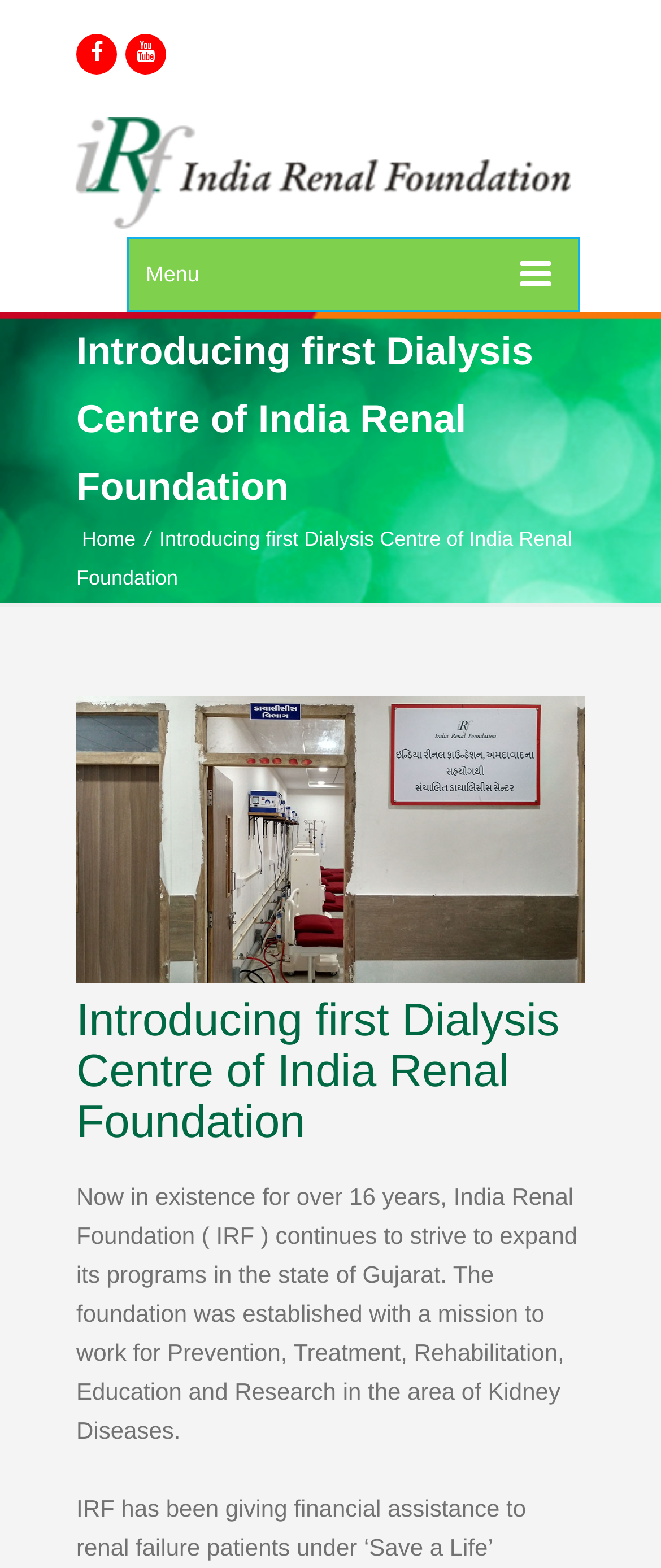Extract the bounding box coordinates of the UI element described: "Home". Provide the coordinates in the format [left, top, right, bottom] with values ranging from 0 to 1.

[0.124, 0.336, 0.205, 0.351]